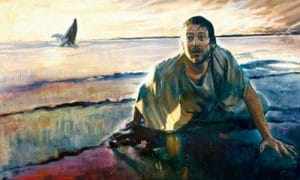Explain in detail what you see in the image.

The image titled "The Sign of Jonah" captures a dramatic scene depicting the prophet Jonah as he emerges from the water, possibly after his three-day ordeal within the belly of a great fish. The expression on Jonah's face conveys a mix of fear and desperation, emphasizing his struggles and the turmoil within his heart. 

In the background, a shadowy figure of a large fish fin can be seen, symbolizing Jonah's significant encounter and the themes of forgiveness and redemption woven throughout his story. This artistic representation highlights the profound journey of Jonah from bitterness and resistance to eventual submission to God’s will. 

The surrounding landscape is filled with dramatic skies and ocean depths, enhancing the emotional weight of the scene. This image serves as a poignant reminder of the complex nature of human identity, shaped by external circumstances and inner wounds, reflecting on the power of grace and the possibility of transformation.